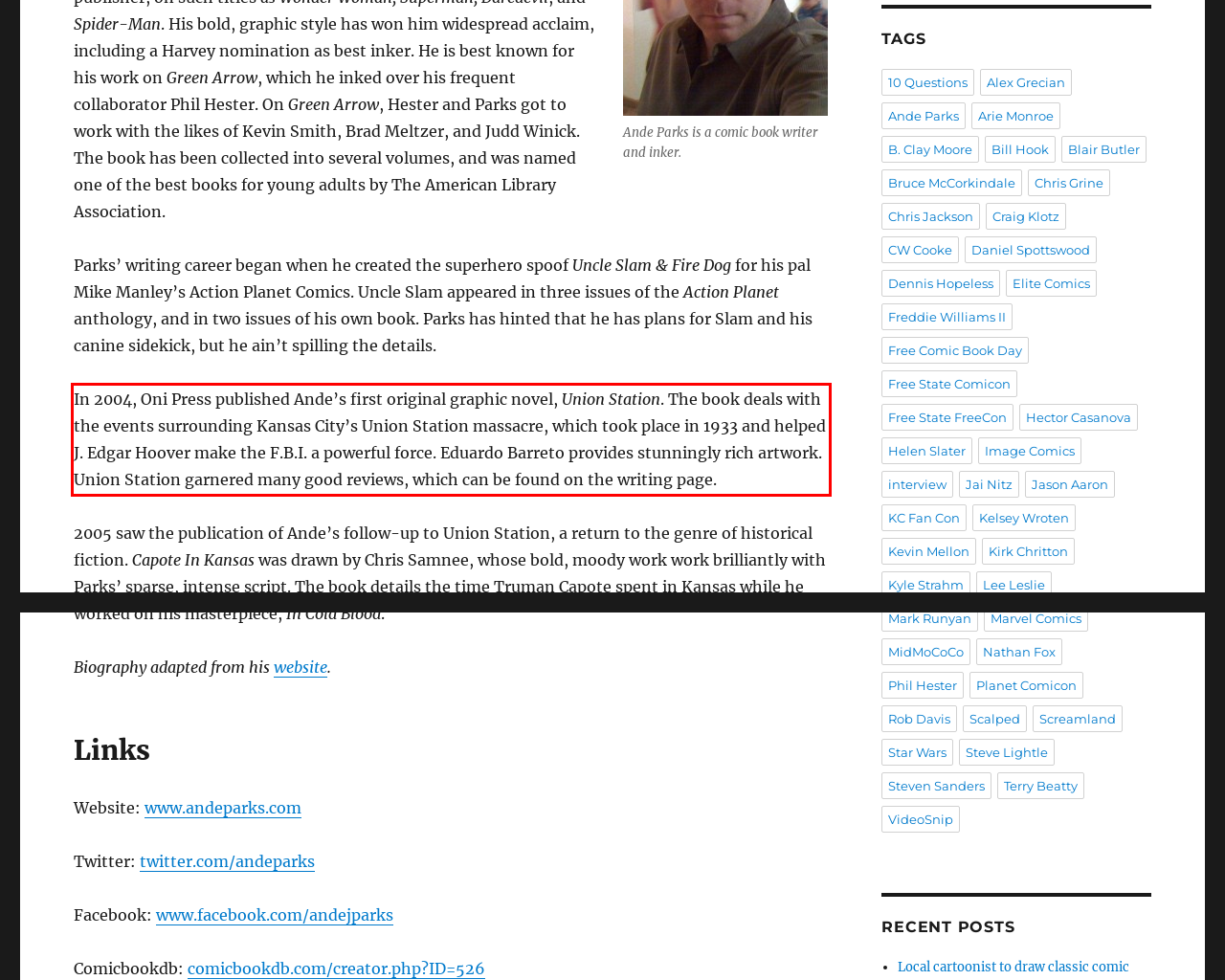Identify the text inside the red bounding box on the provided webpage screenshot by performing OCR.

In 2004, Oni Press published Ande’s first original graphic novel, Union Station. The book deals with the events surrounding Kansas City’s Union Station massacre, which took place in 1933 and helped J. Edgar Hoover make the F.B.I. a powerful force. Eduardo Barreto provides stunningly rich artwork. Union Station garnered many good reviews, which can be found on the writing page.